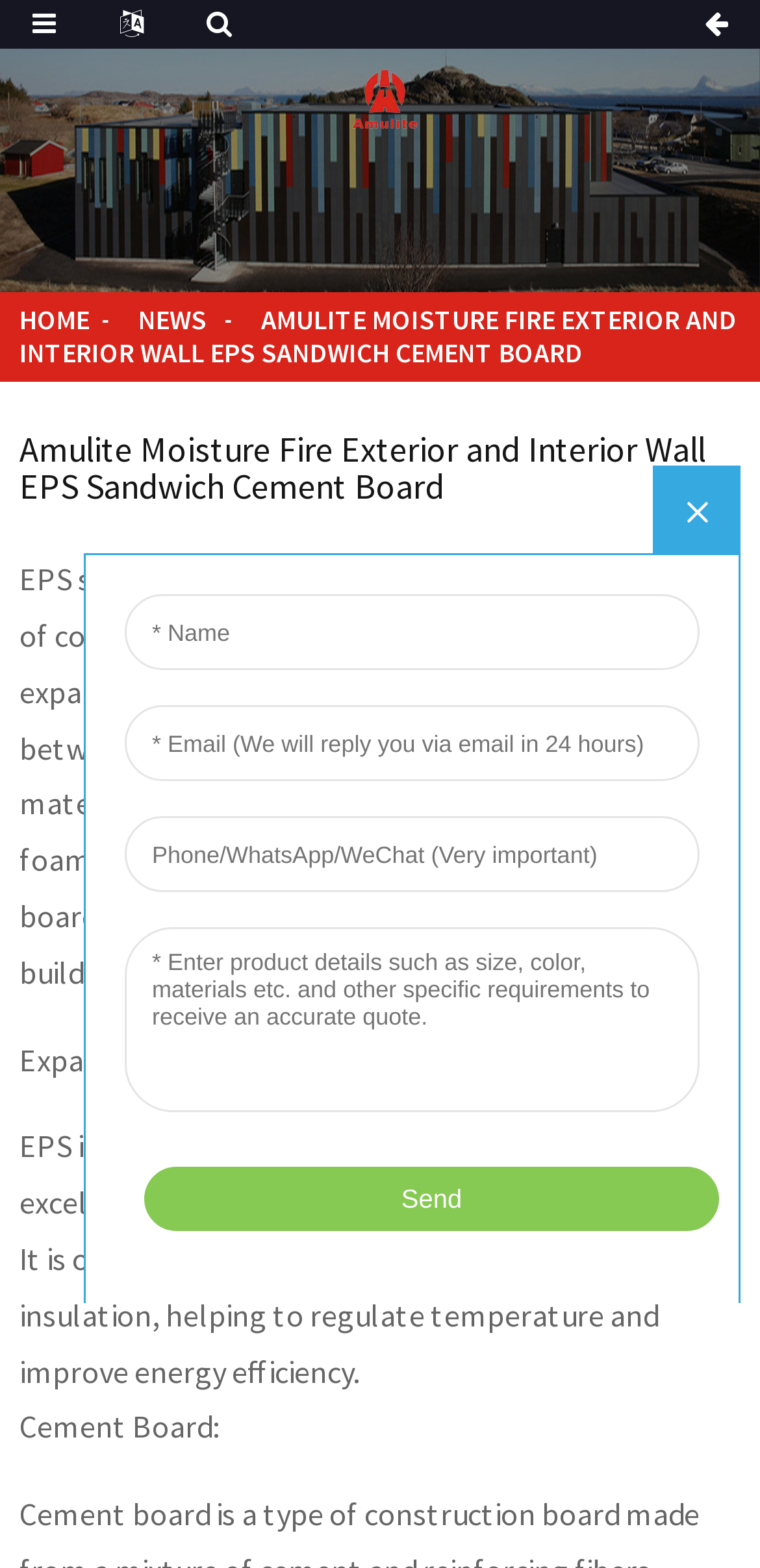Provide the bounding box coordinates for the specified HTML element described in this description: "News". The coordinates should be four float numbers ranging from 0 to 1, in the format [left, top, right, bottom].

[0.182, 0.193, 0.272, 0.215]